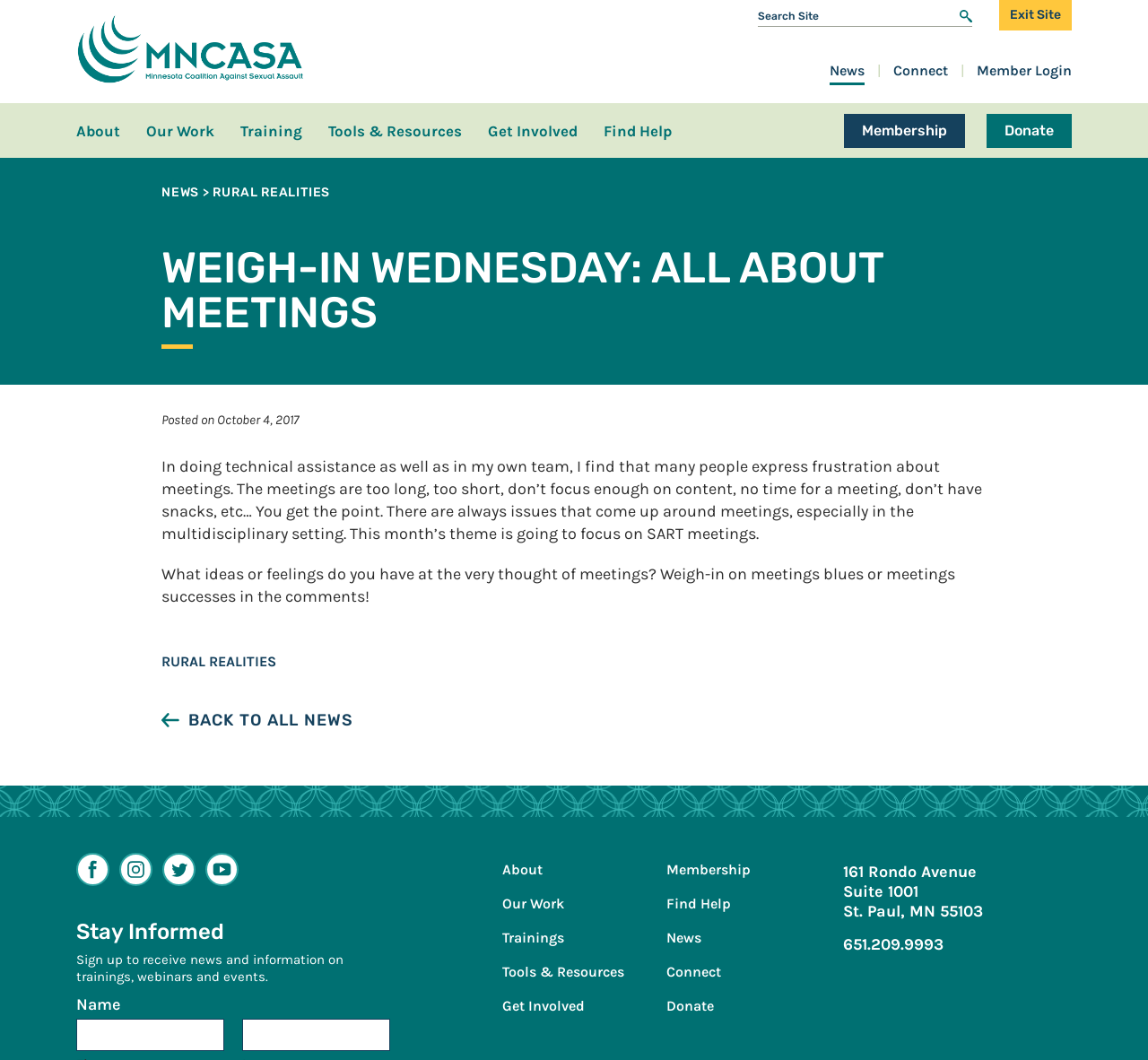Please locate the bounding box coordinates of the region I need to click to follow this instruction: "Sign up to receive news and information".

[0.066, 0.939, 0.105, 0.957]